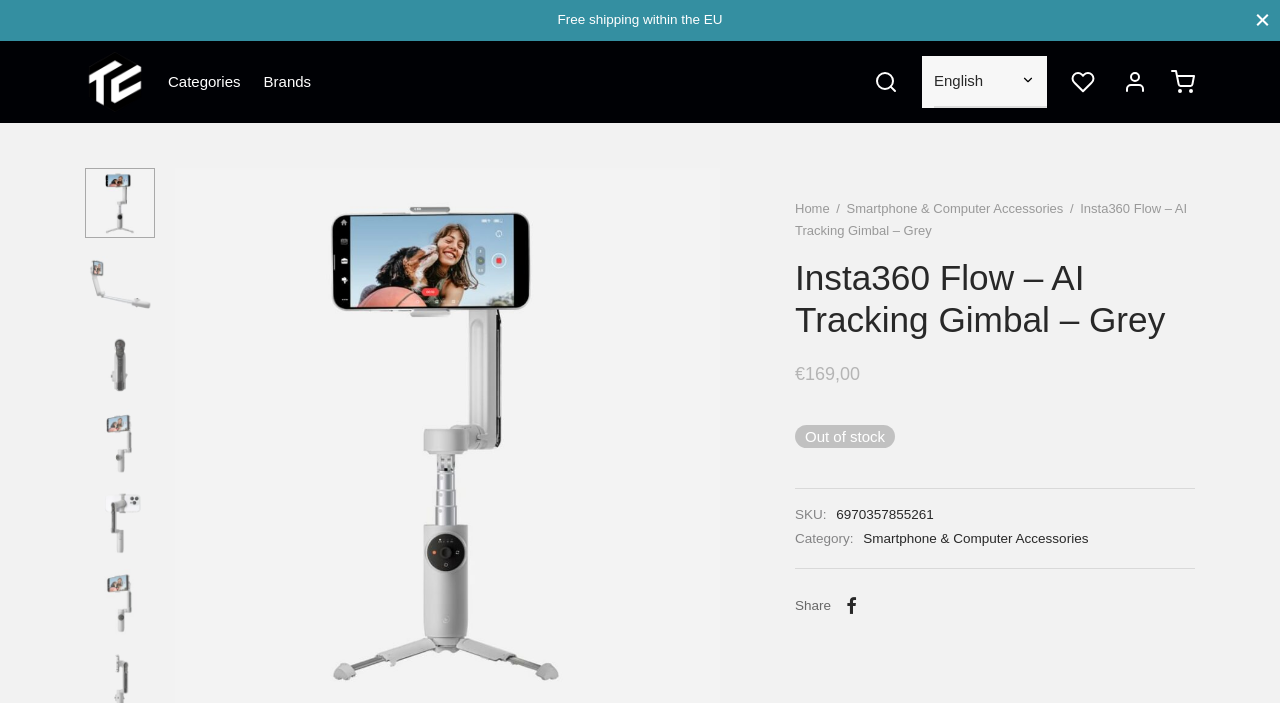Generate an in-depth caption that captures all aspects of the webpage.

This webpage appears to be a product page for the Insta360 Flow – AI Tracking Gimbal – Grey on the eu.TeqClub.com website. At the top of the page, there is a navigation bar with links to categories, brands, and a language selection dropdown. On the right side of the navigation bar, there are links to the cart and a few social media icons.

Below the navigation bar, there is a breadcrumb navigation section that shows the path from the home page to the current product page. The product name, "Insta360 Flow – AI Tracking Gimbal – Grey", is displayed as a heading, followed by the price, €169,00, and a notice that the product is out of stock.

On the left side of the page, there are six small images, possibly representing different product features or reviews. Below these images, there are links to previous and next pages, suggesting that there may be multiple pages of product information or reviews.

The product details section includes the product name, SKU, and category, as well as a "Share" button with a social media icon. There are no visible images of the product itself on this page.